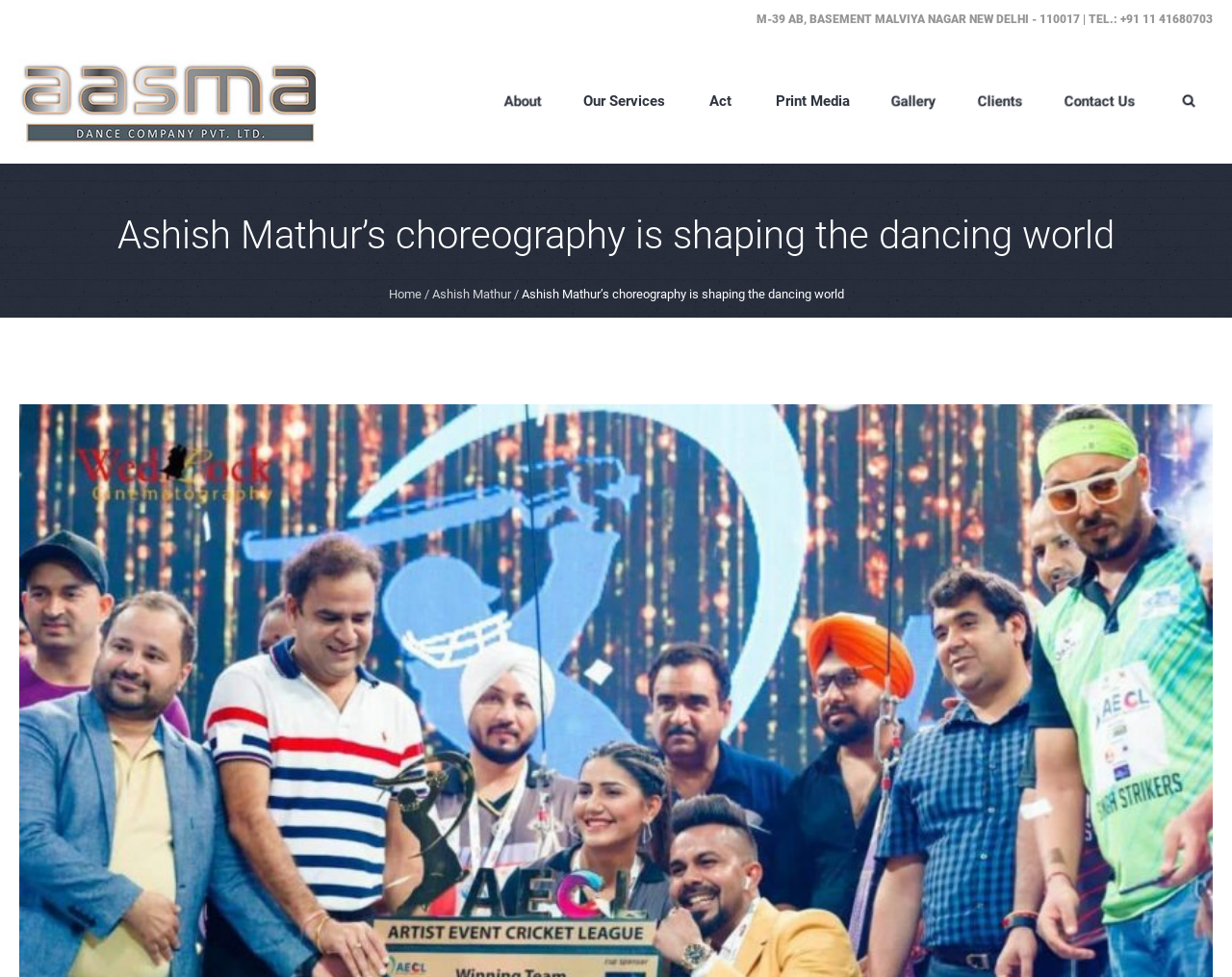Is there a search button on the page?
Using the image provided, answer with just one word or phrase.

No